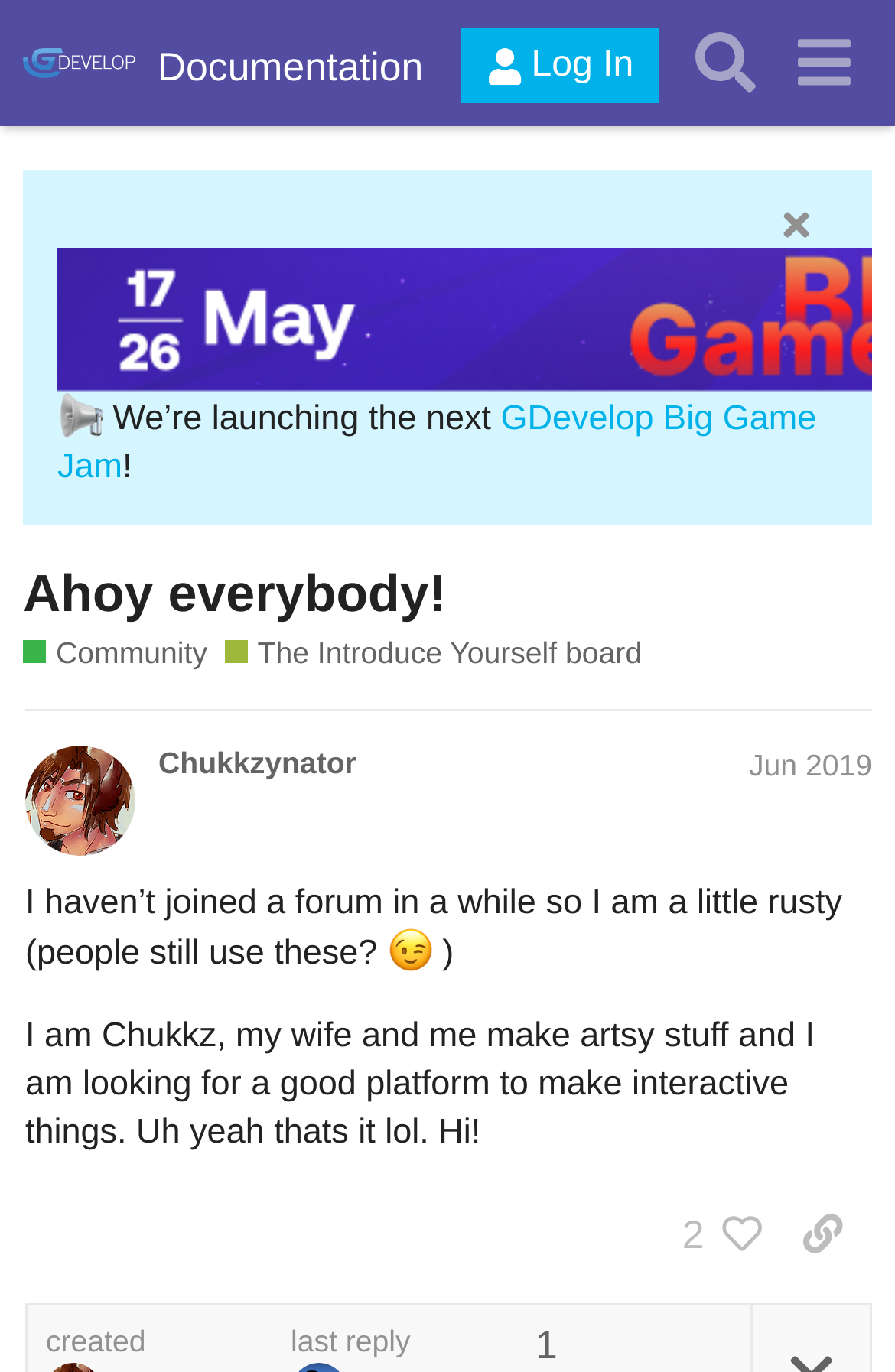Offer a thorough description of the webpage.

This webpage appears to be a forum post on the GDevelop Forum, specifically on the "Introduce Yourself" board. At the top, there is a header section with a logo image and links to "GDevelop Forum", "Documentation", and a "Log In" button. On the right side of the header, there are buttons for "Search" and a menu.

Below the header, there is an announcement section with an image of a loudspeaker, followed by a text "We’re launching the next GDevelop Big Game Jam!" and an exclamation mark.

The main content of the page is a forum post titled "Ahoy everybody!" by a user named Chukkzynator, posted in June 2019. The post has a heading with the user's name and the date of posting. The post itself is a brief introduction, where the user mentions that they haven't joined a forum in a while and are looking for a good platform to make interactive things. The post includes a winking face emoticon and ends with a casual "Hi!".

Below the post, there are buttons to like the post, view who liked it, and copy a link to the post to the clipboard. There is also a text indicating when the post was created.